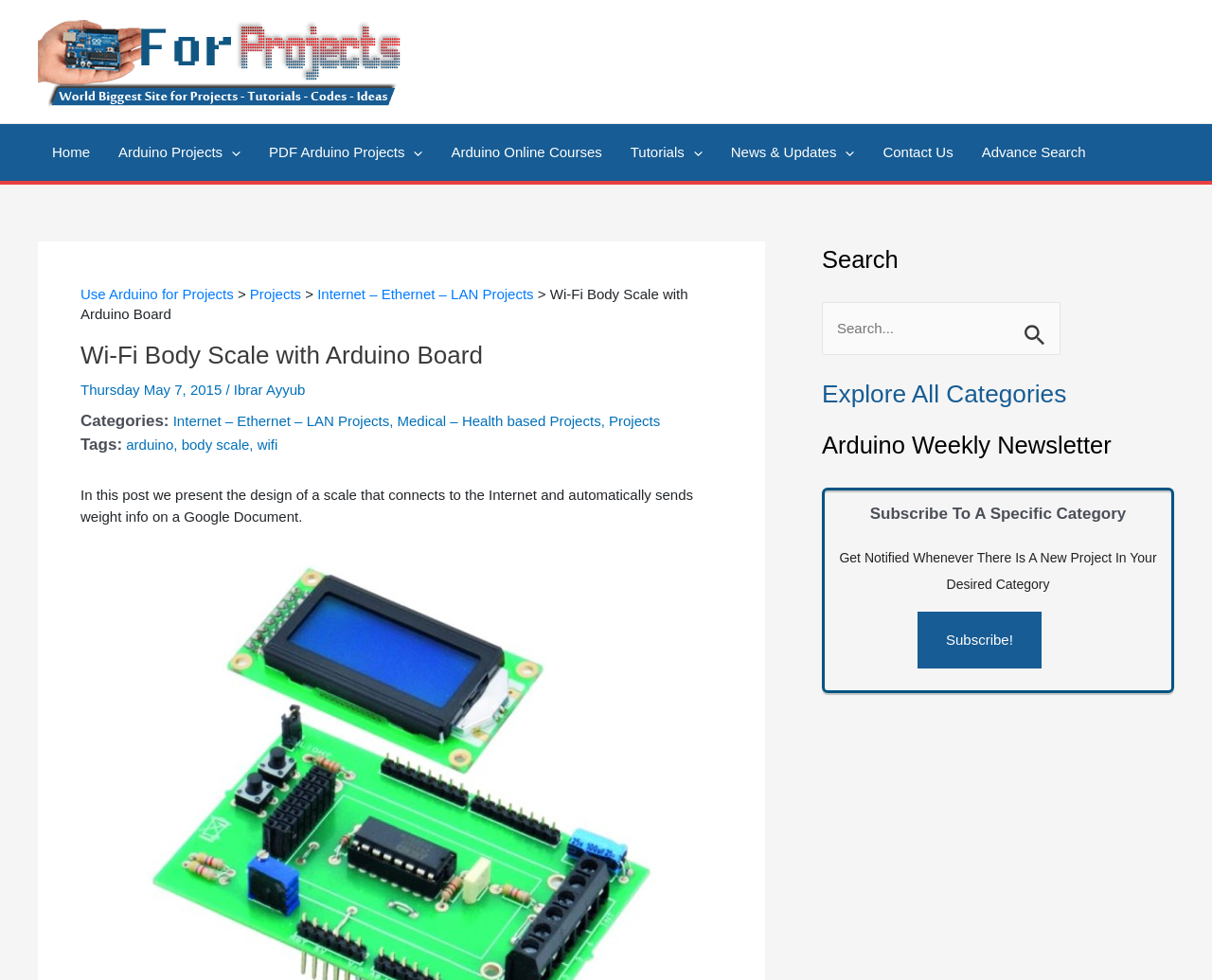Determine the bounding box for the HTML element described here: "Tutorials". The coordinates should be given as [left, top, right, bottom] with each number being a float between 0 and 1.

[0.508, 0.127, 0.591, 0.185]